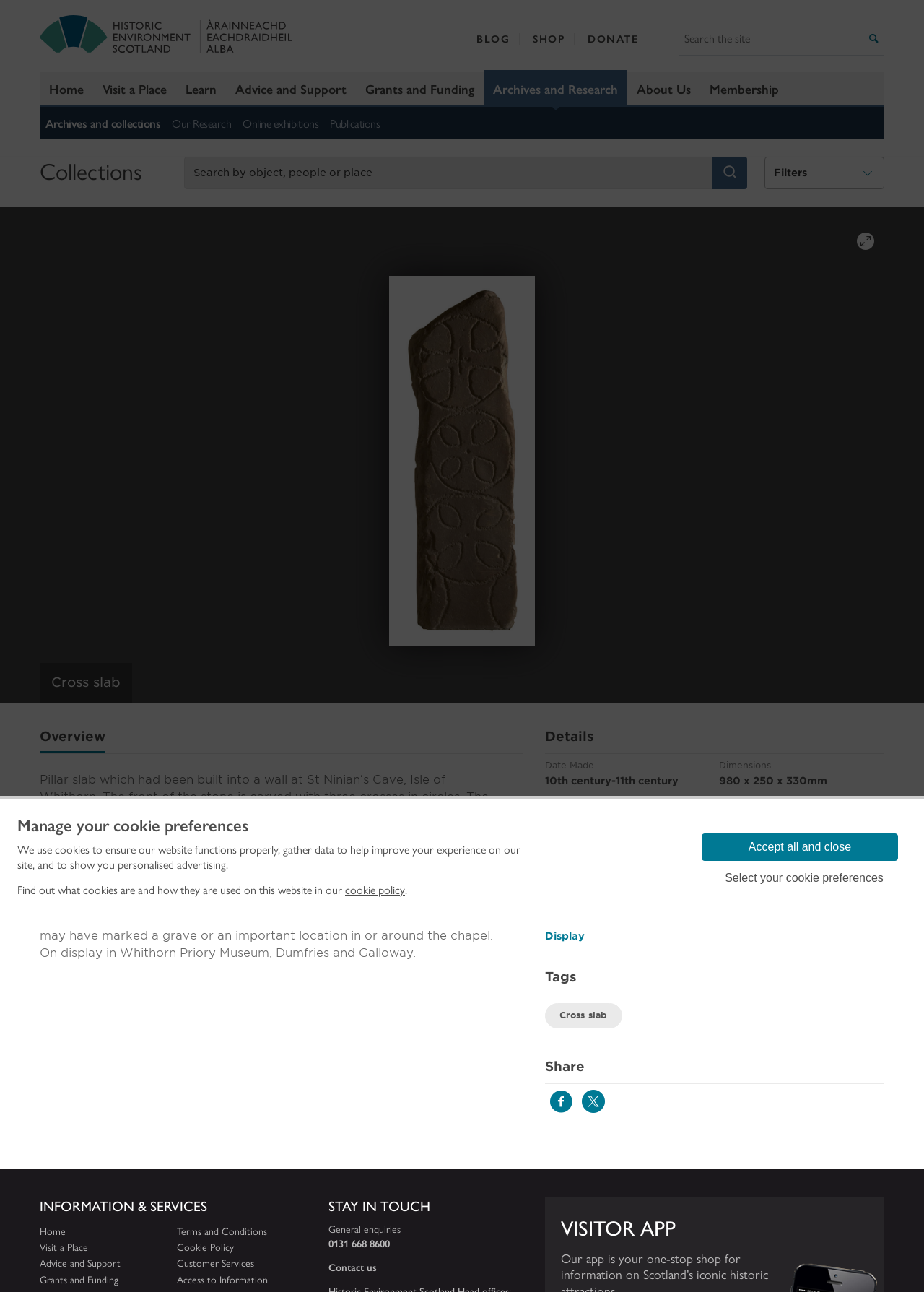Please provide a detailed answer to the question below based on the screenshot: 
What is the material of the pillar slab?

The material of the pillar slab can be determined by looking at the text in the 'Overview' tabpanel, which describes the pillar slab as 'Stone/BM Inorganic'.